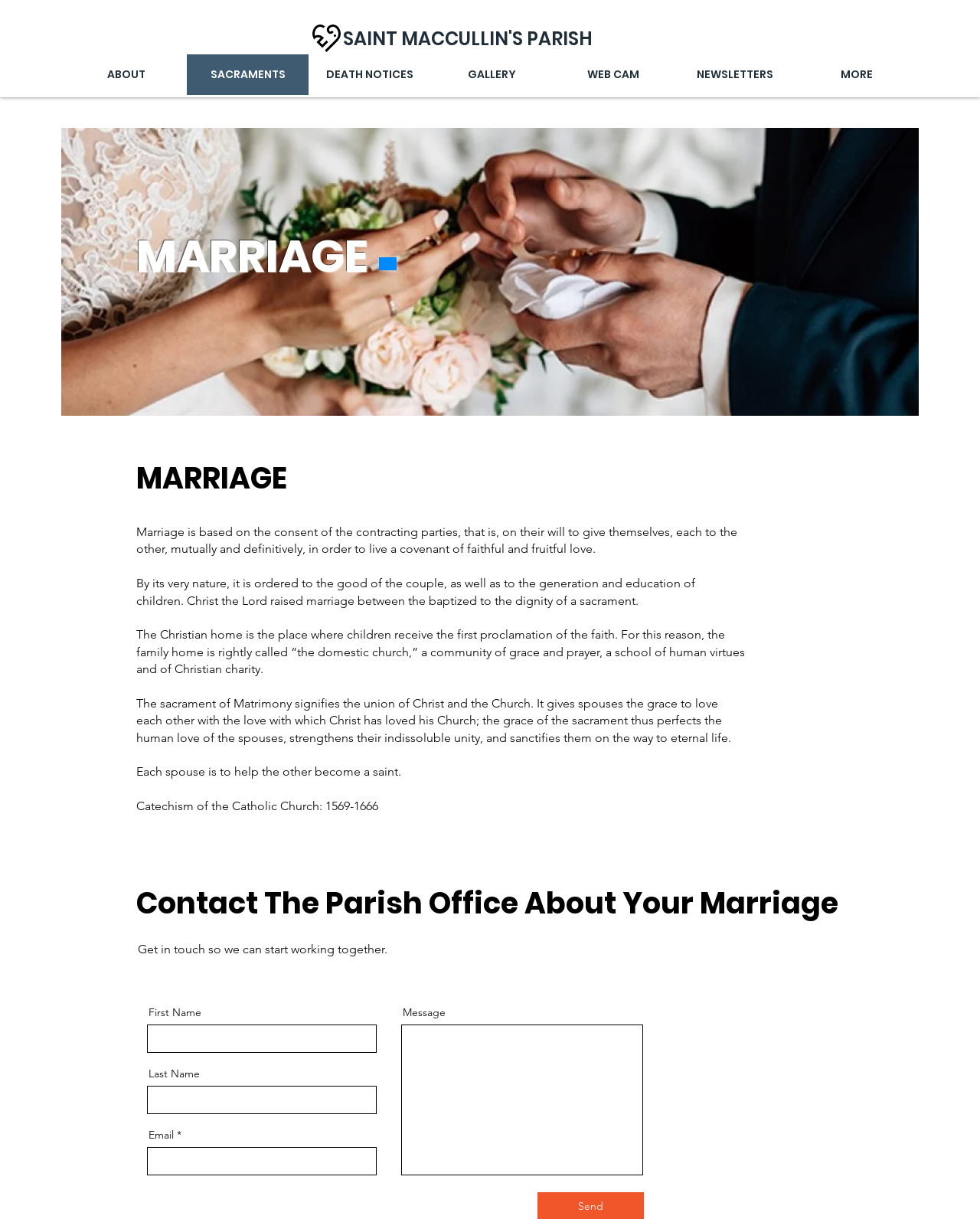Predict the bounding box of the UI element based on this description: "SAINT MACCULLIN'S PARISH".

[0.344, 0.02, 0.611, 0.043]